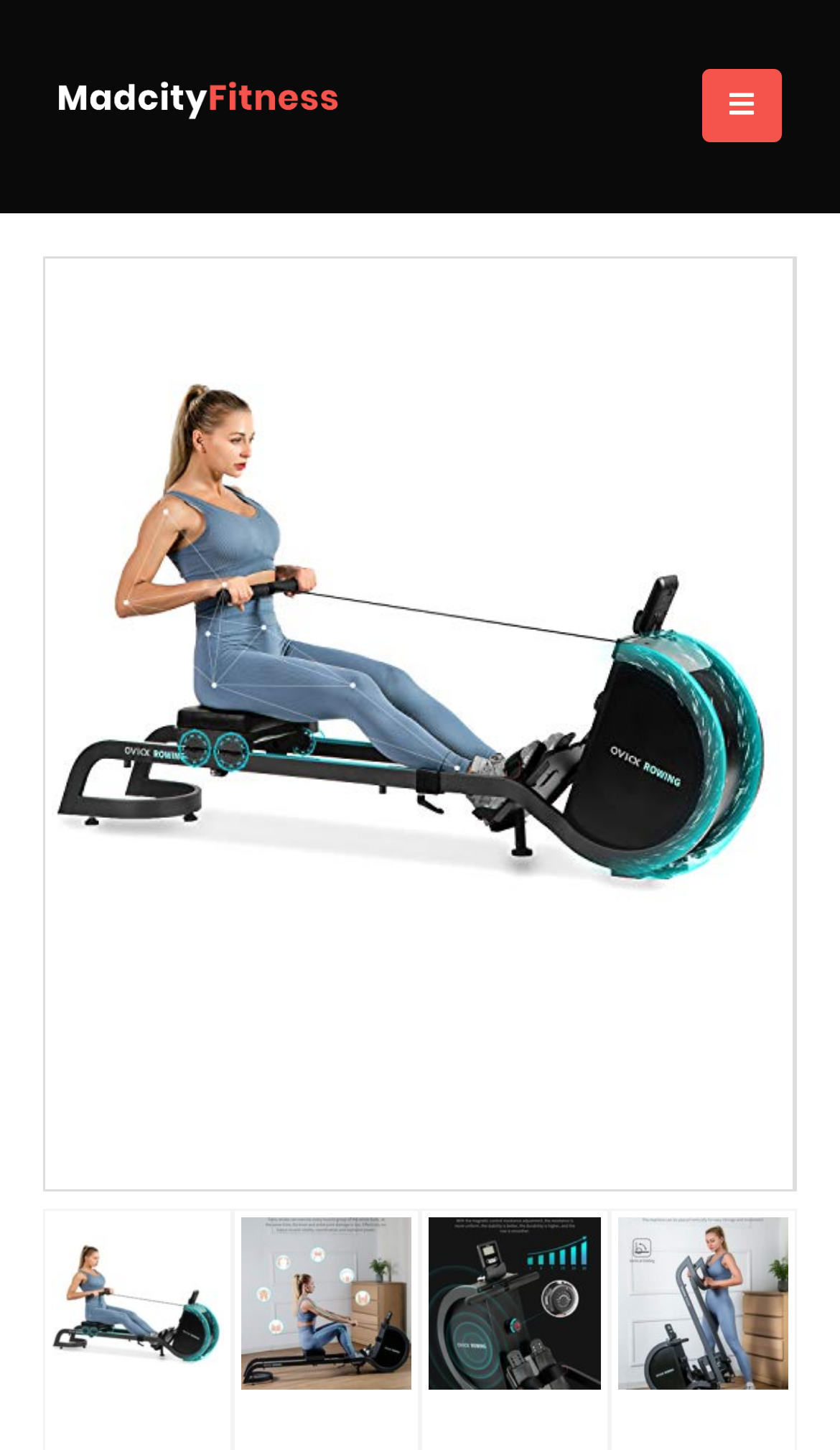Using the information from the screenshot, answer the following question thoroughly:
Is the product foldable?

I determined that the product is foldable by looking at the text in the root element, which mentions 'Foldable Indoor Rower Exercise Equipment'.